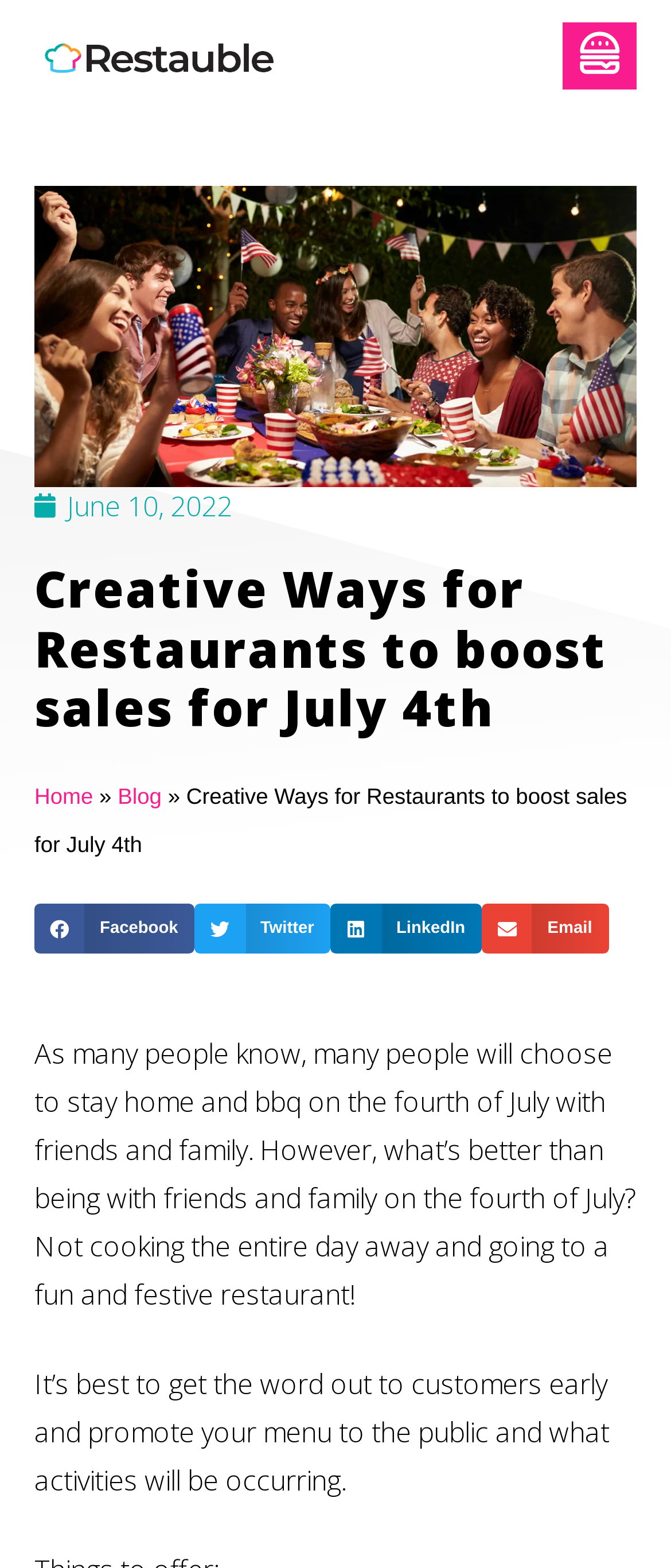Give a complete and precise description of the webpage's appearance.

The webpage is about creative ways for restaurants to boost sales on July 4th. At the top left, there is a link with no text, and to its right, there is a button with an image inside. Below these elements, there is a link showing the date "June 10, 2022". 

A prominent heading "Creative Ways for Restaurants to boost sales for July 4th" is located in the top center of the page. Below the heading, there are three links in a row: "Home", "»", and "Blog". 

To the right of the links, there is a static text with the same content as the heading. Below this text, there are four social media sharing options: "Share on facebook", "Share on twitter", "Share on linkedin", and "Share on email", each with its respective icon and text. 

The main content of the webpage starts below these sharing options. It begins with a paragraph discussing how people usually spend July 4th with friends and family, and how going to a fun and festive restaurant can be a better option. The second paragraph advises restaurants to promote their menu and activities to customers early.